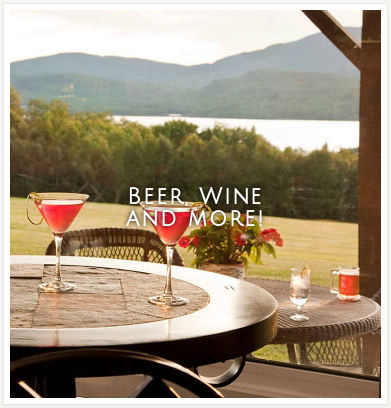Describe all significant details and elements found in the image.

This inviting image showcases a scenic view from The Lodge at Moosehead Lake, highlighting a serene lakeside setting with lush greenery and distant mountains. In the foreground, two elegant cocktail glasses filled with vibrant pink drinks are artfully arranged on a round wooden table, alongside a glass of clear refreshment. The compositional elements, including the smooth round table and cozy wicker seating, suggest an ambiance perfect for relaxation. The overlay text reads "BEER, WINE AND MORE!" indicating a diverse beverage offering. The overall scene reflects a perfect blend of gourmet dining and natural beauty, inviting guests to indulge in delicious drinks while enjoying breathtaking views.